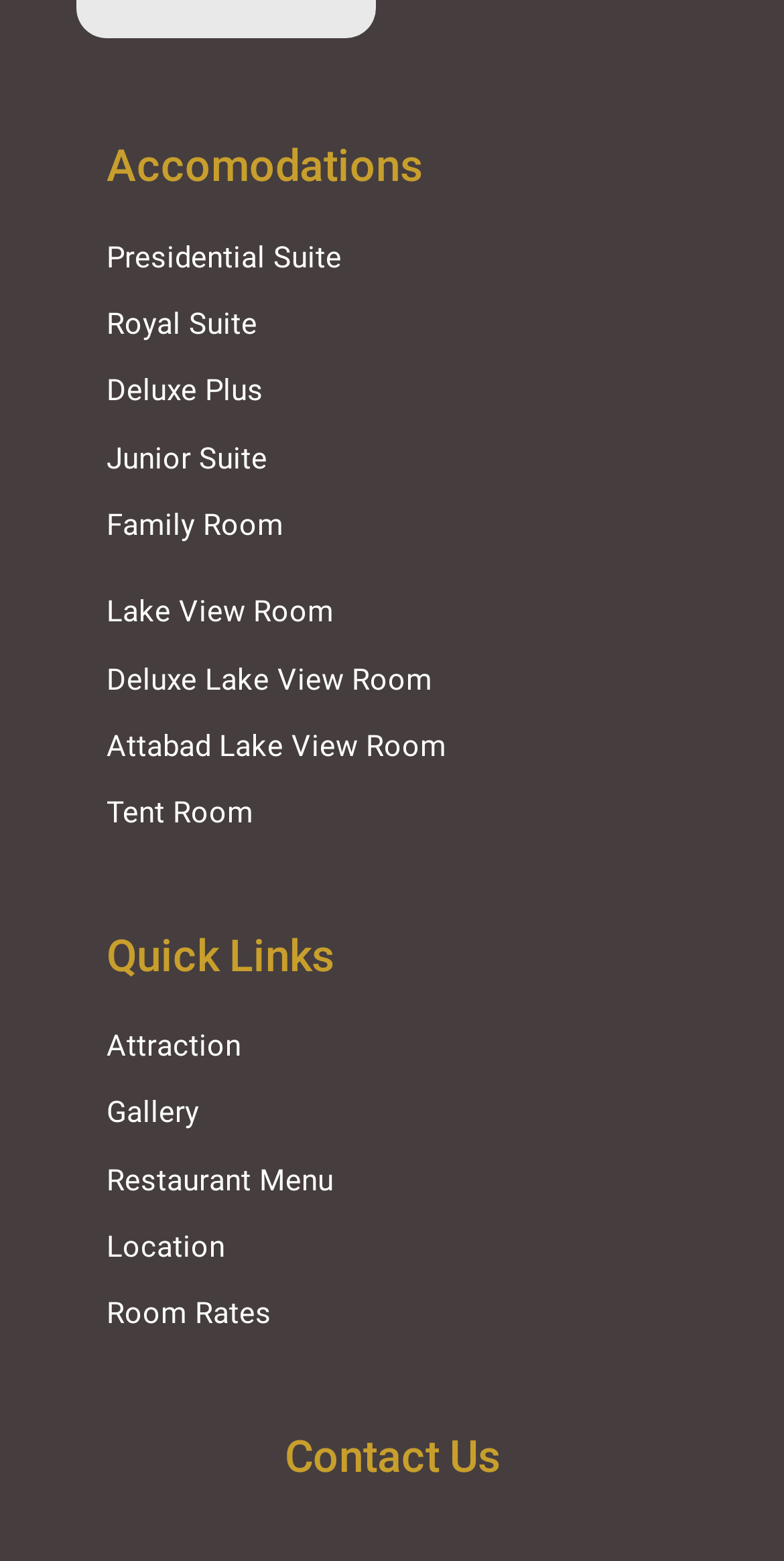Use a single word or phrase to answer the following:
What is the last quick link listed?

Room Rates